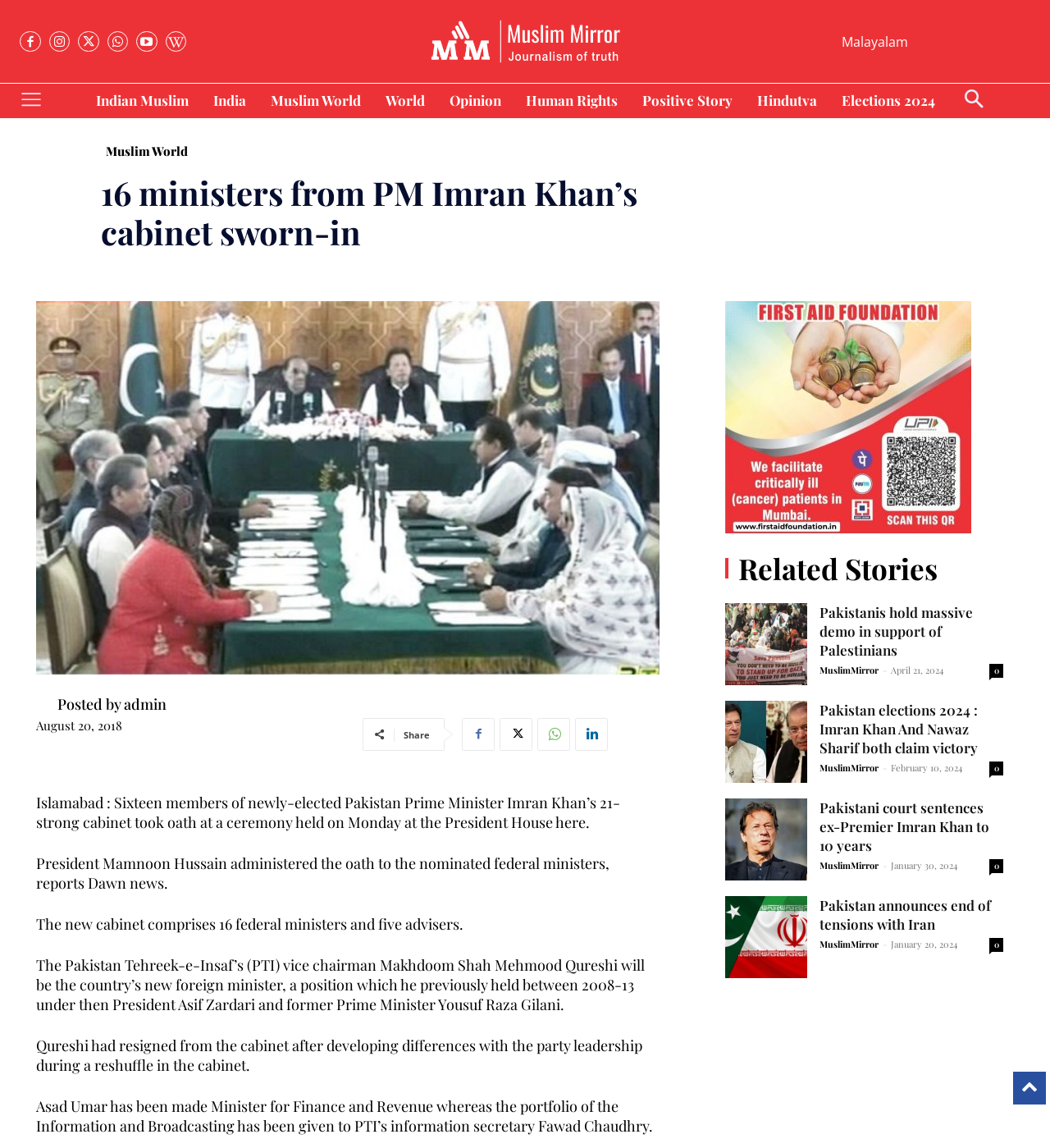Identify and generate the primary title of the webpage.

16 ministers from PM Imran Khan’s cabinet sworn-in